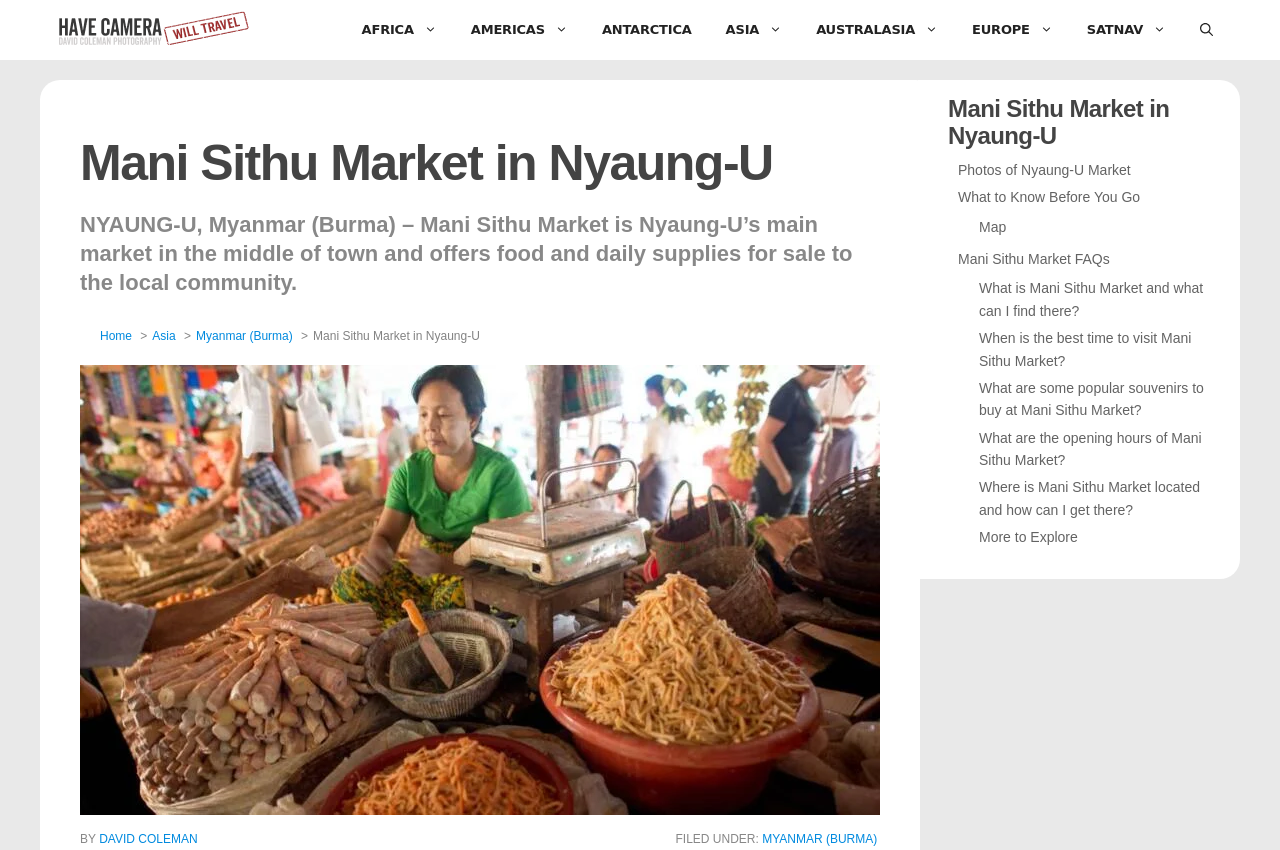Provide the bounding box coordinates for the specified HTML element described in this description: "Home". The coordinates should be four float numbers ranging from 0 to 1, in the format [left, top, right, bottom].

[0.078, 0.388, 0.103, 0.404]